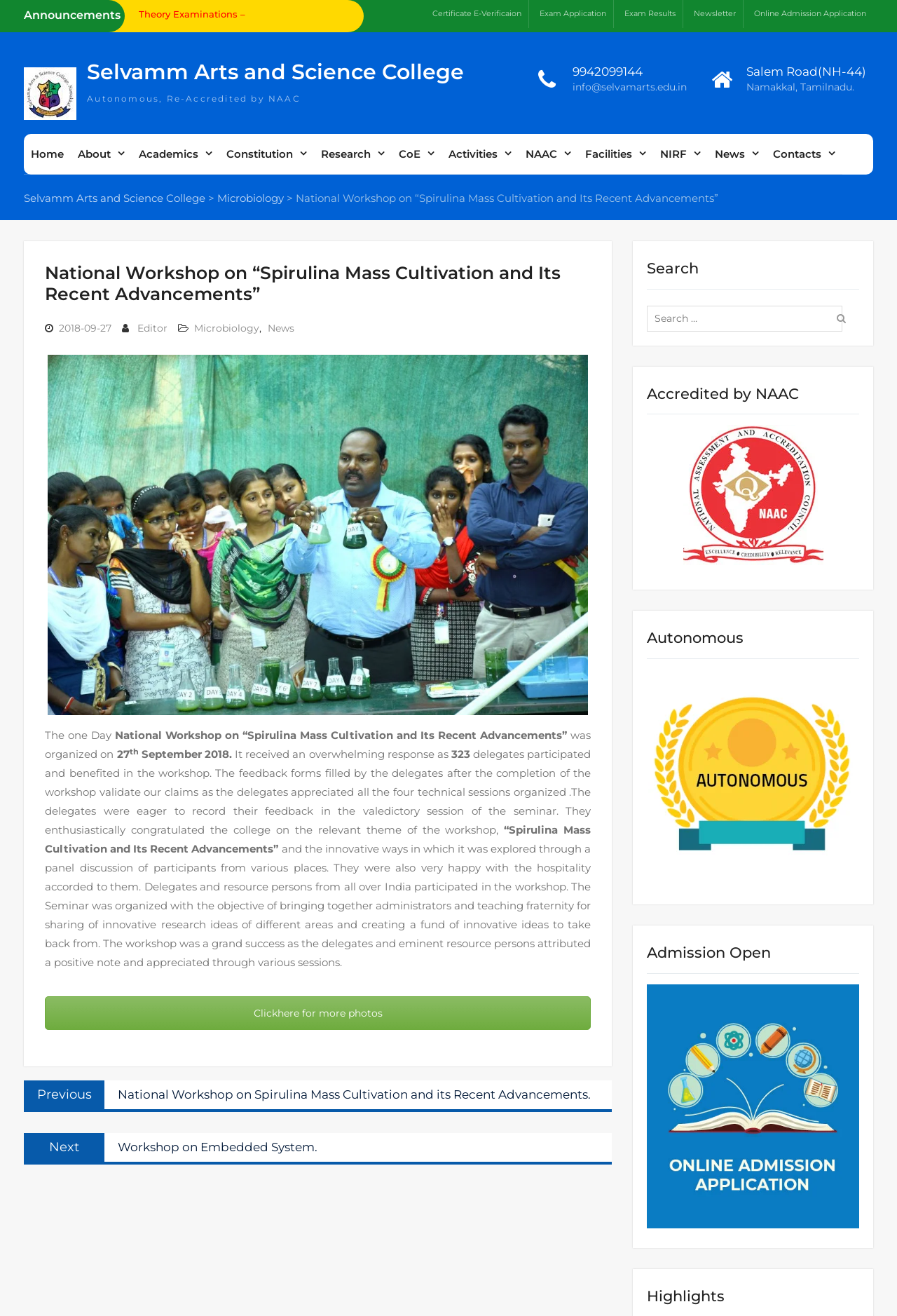What is the name of the college?
Based on the screenshot, respond with a single word or phrase.

Selvamm Arts and Science College